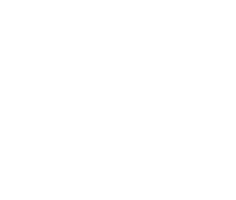Detail every significant feature and component of the image.

The image presents a striking promotional graphic for the exhibition "Queen in 3-D," an event celebrating the legendary rock band Queen. The visual likely features a bold design that draws attention, complementing the vibrant theme of the exhibition. The exhibition is held at Proud Galleries, located at 32 John Adam Street, London, encouraging visitors to engage with Queen's musical heritage. Visitors attending the "We Will Rock You" musical can enjoy a special discount on entry fees, making this event a must-visit for fans. The promotional material provides details on exclusive merchandise related to the exhibition, including the book "Queen in 3-D" by Brian May, available for purchase at the venue. This initiative is part of a larger movement to keep the legacy of Queen alive and accessible to fans and newcomers alike.